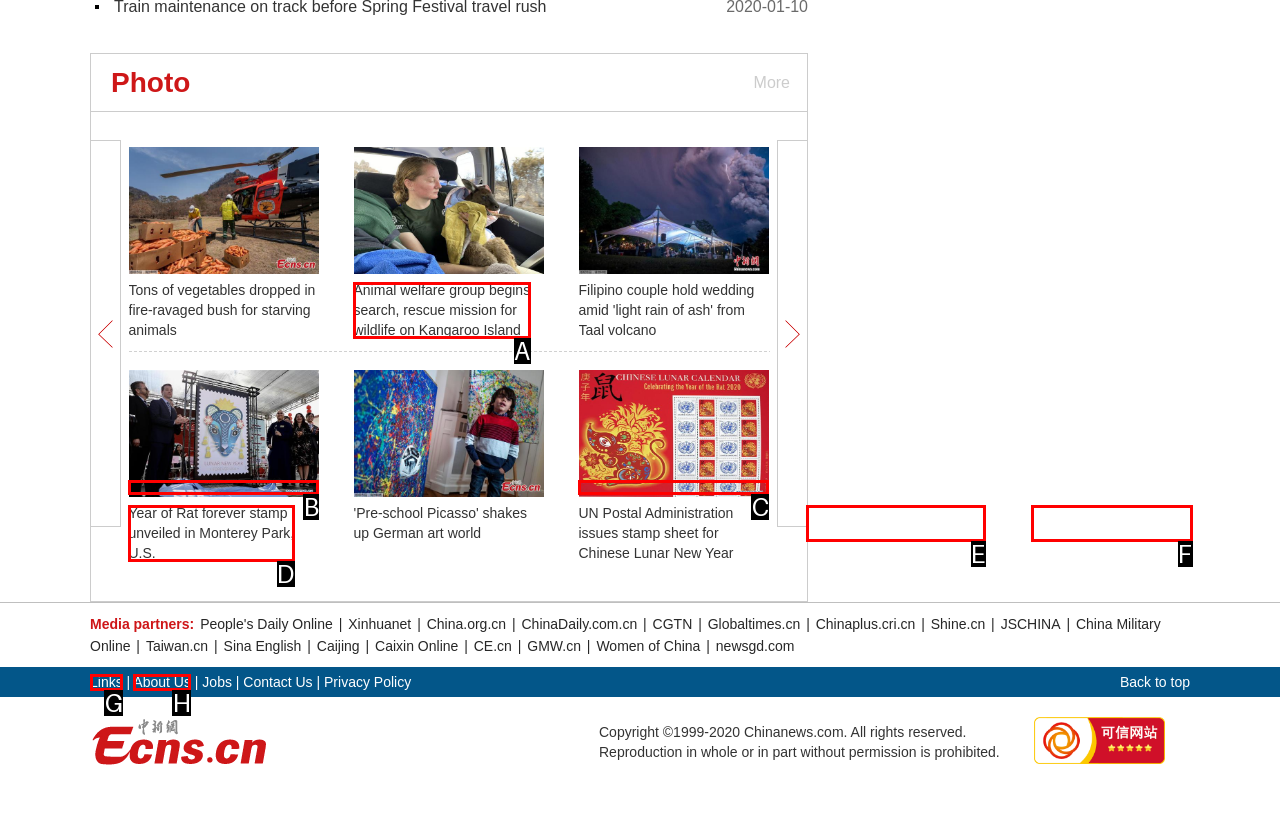From the description: Blog, identify the option that best matches and reply with the letter of that option directly.

None